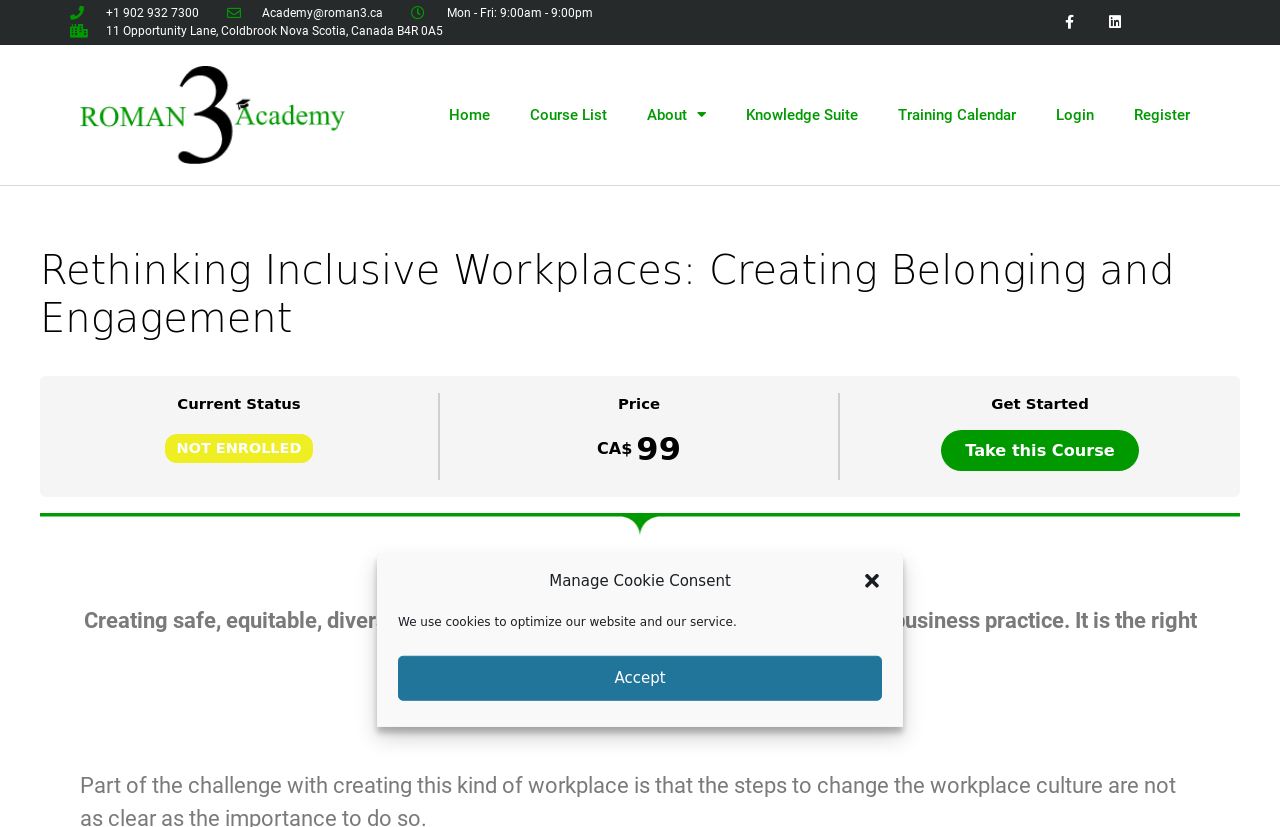Please find and provide the title of the webpage.

Rethinking Inclusive Workplaces: Creating Belonging and Engagement